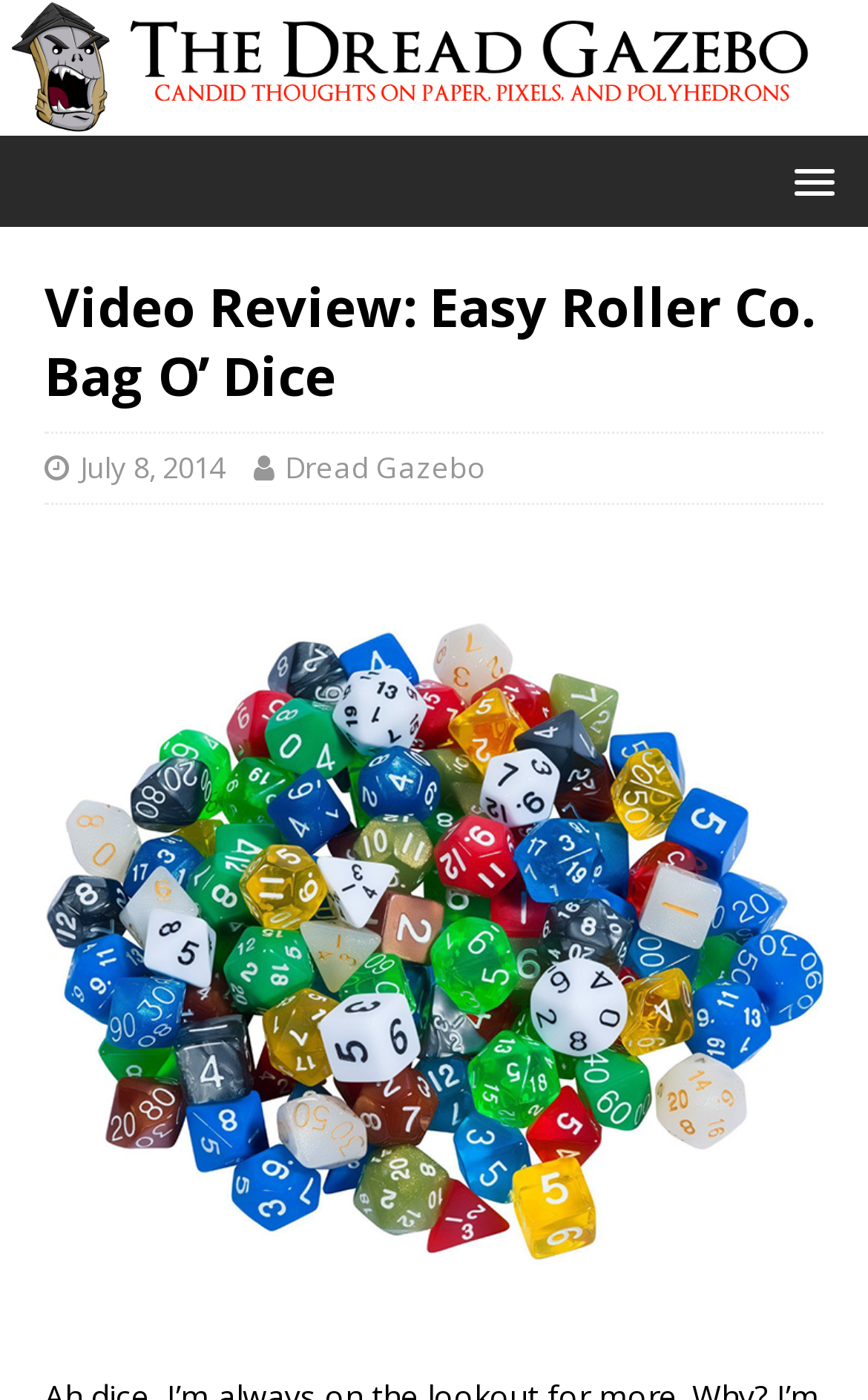Predict the bounding box of the UI element based on the description: "Dread Gazebo". The coordinates should be four float numbers between 0 and 1, formatted as [left, top, right, bottom].

[0.328, 0.32, 0.559, 0.349]